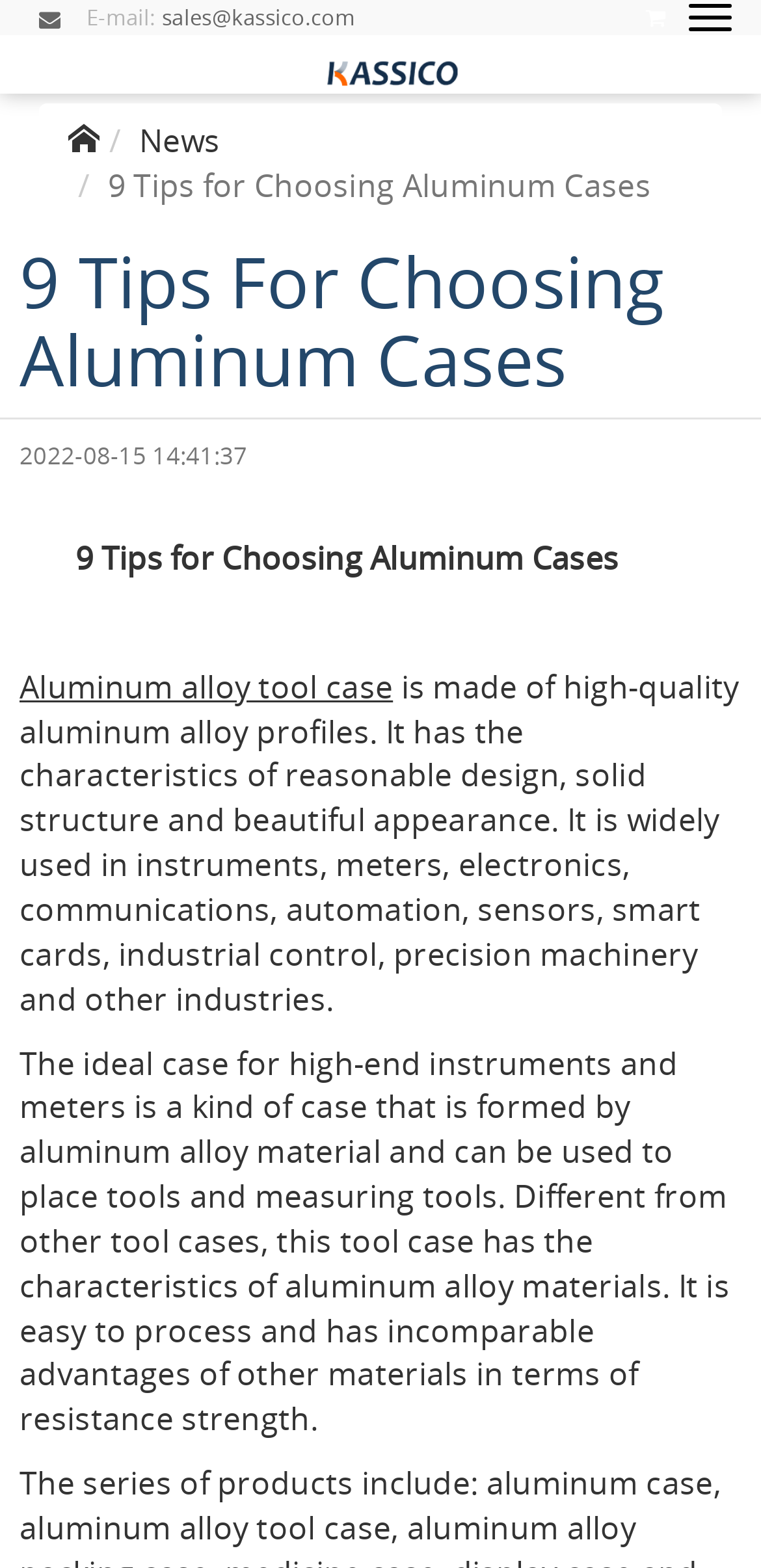Given the element description "alt="No image found."", identify the bounding box of the corresponding UI element.

[0.051, 0.022, 0.949, 0.06]